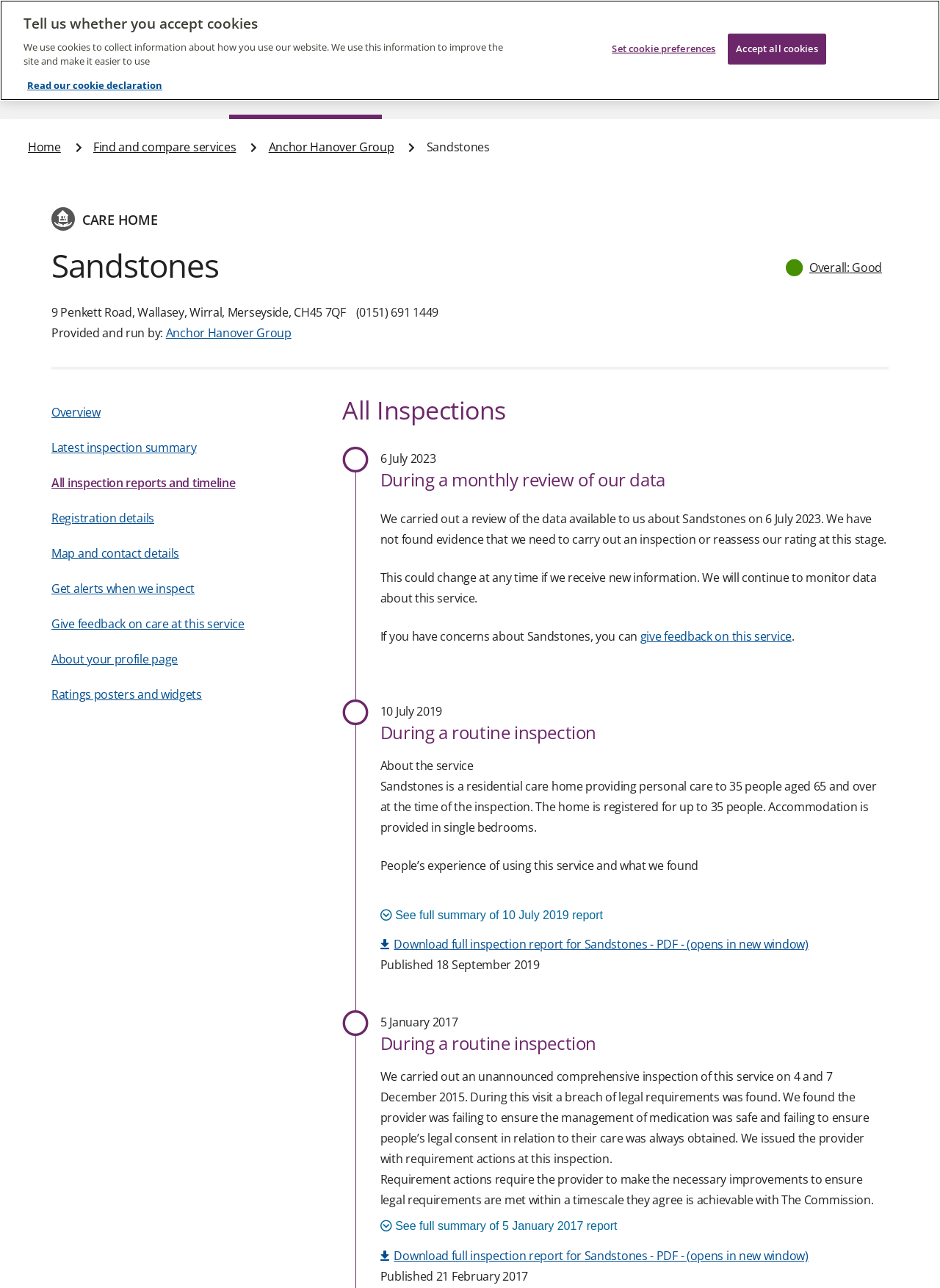How many people can the care home accommodate?
Use the image to give a comprehensive and detailed response to the question.

I found the answer by looking at the StaticText element with the text 'The home is registered for up to 35 people.' at coordinates [0.404, 0.604, 0.932, 0.649]. This text indicates that the care home can accommodate up to 35 people.